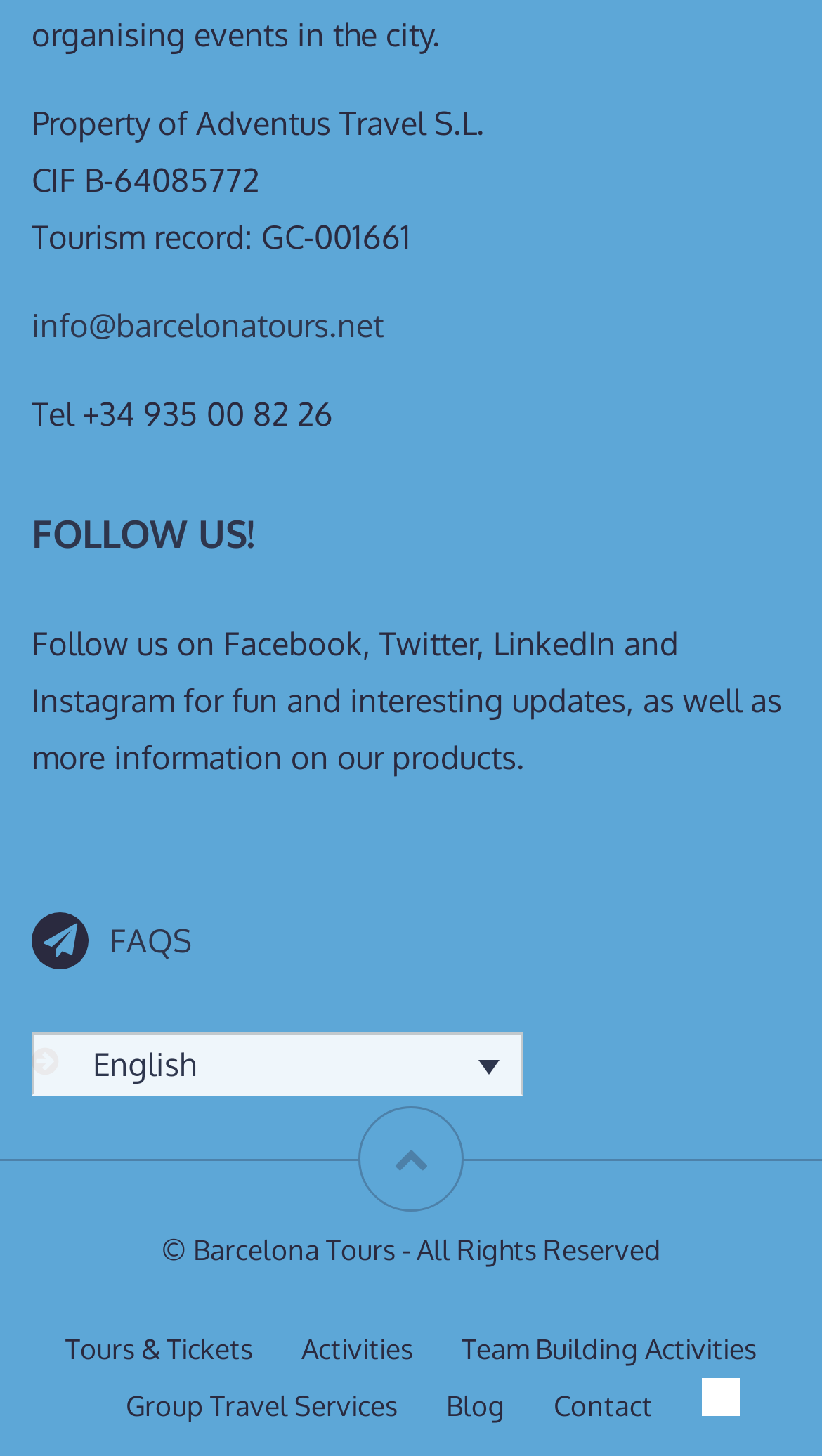Determine the bounding box coordinates of the area to click in order to meet this instruction: "Select English language".

[0.038, 0.71, 0.635, 0.753]